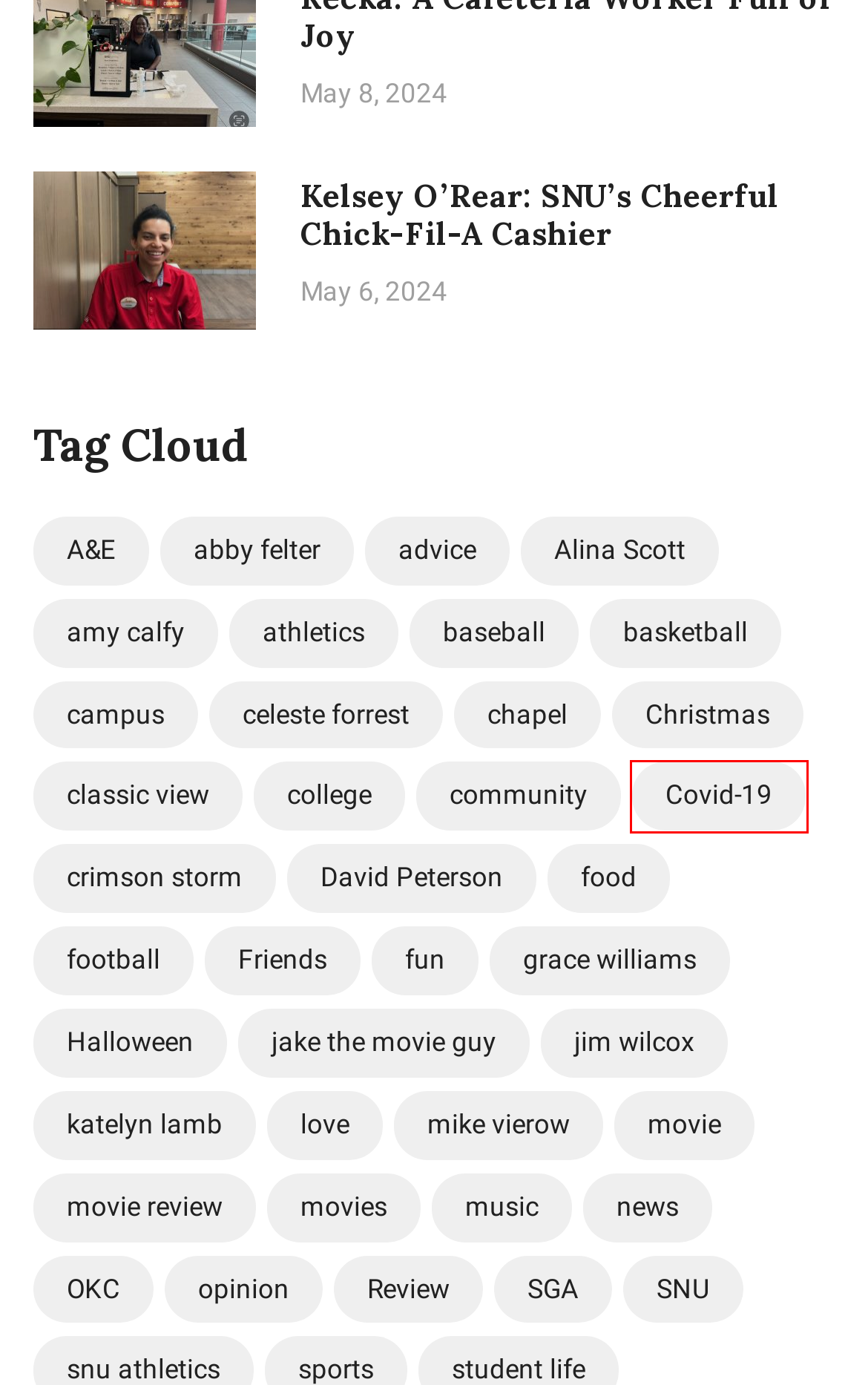Provided is a screenshot of a webpage with a red bounding box around an element. Select the most accurate webpage description for the page that appears after clicking the highlighted element. Here are the candidates:
A. grace williams – The Echo
B. baseball – The Echo
C. Covid-19 – The Echo
D. football – The Echo
E. abby felter – The Echo
F. opinion – The Echo
G. celeste forrest – The Echo
H. jim wilcox – The Echo

C